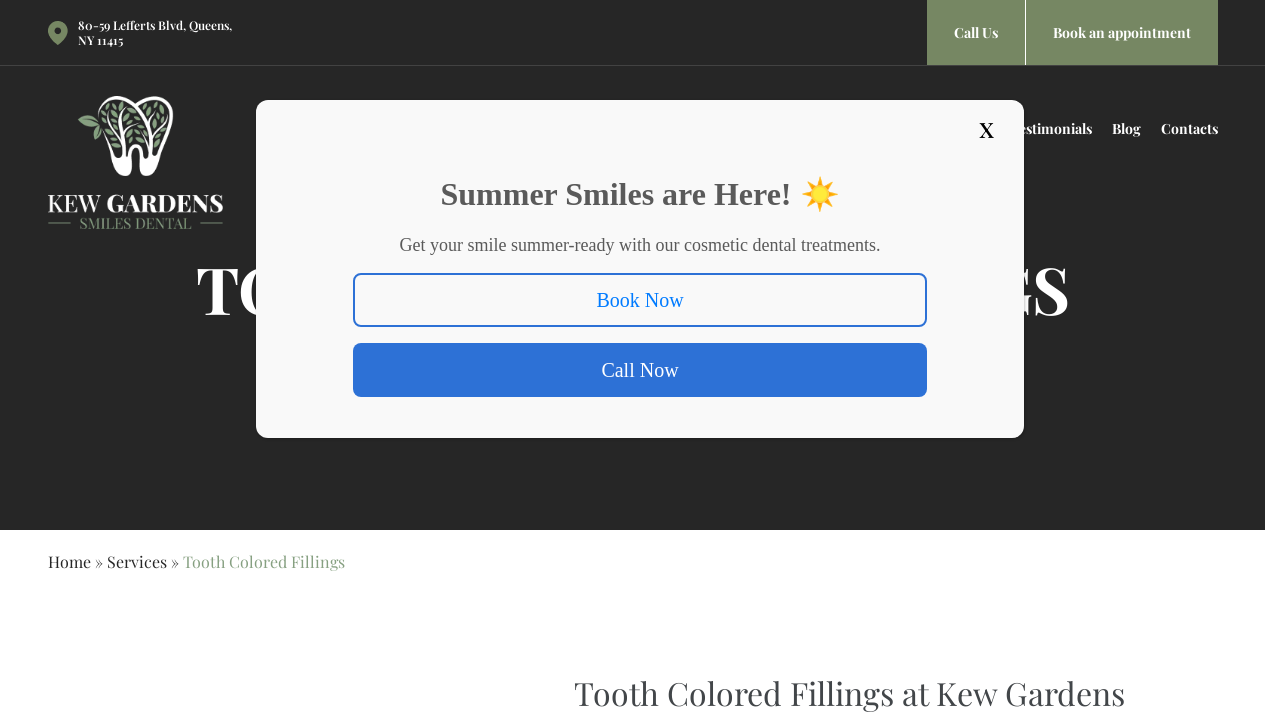Locate the bounding box coordinates of the item that should be clicked to fulfill the instruction: "Book an appointment".

[0.8, 0.0, 0.951, 0.091]